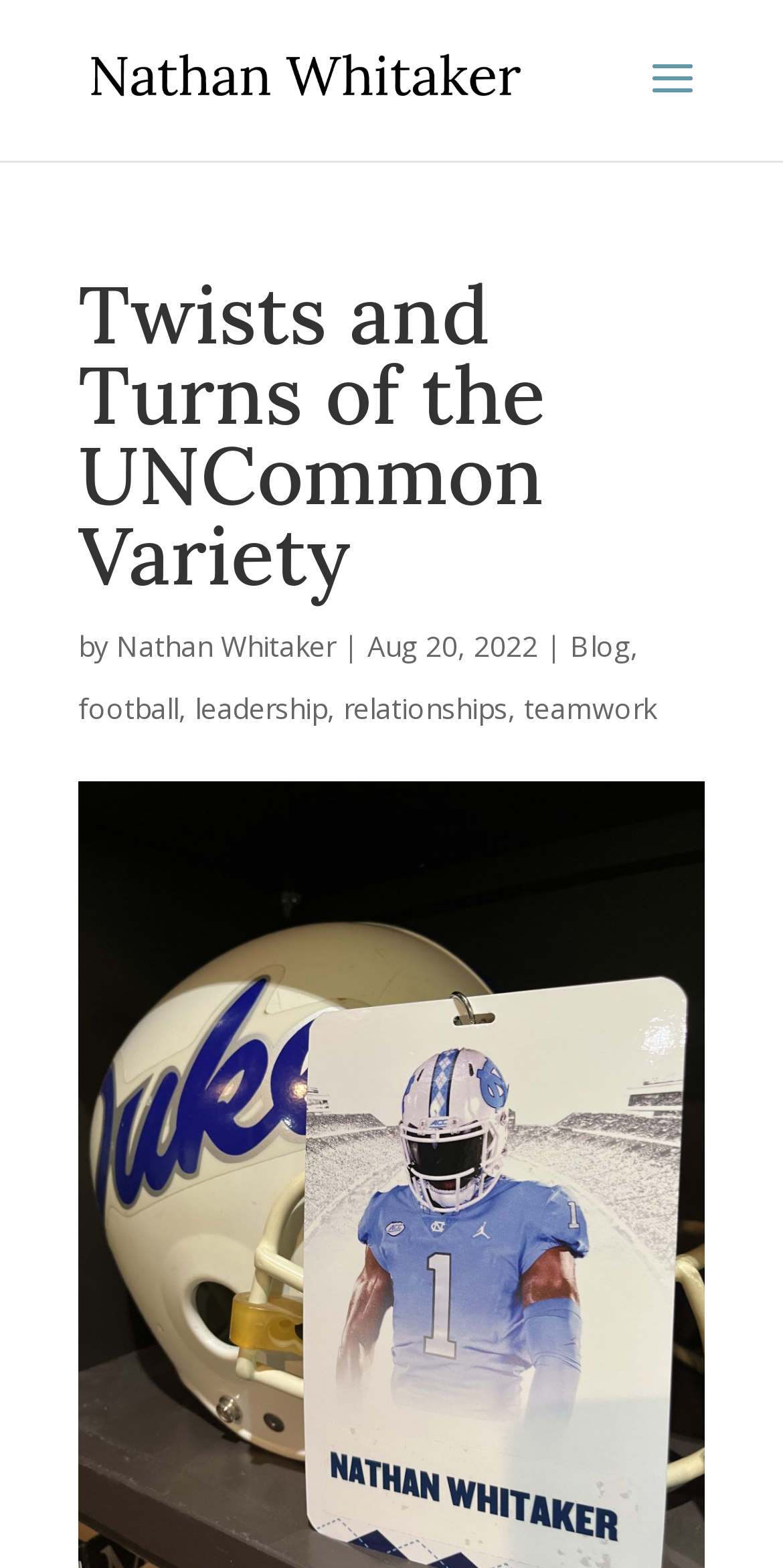From the element description Back to front, predict the bounding box coordinates of the UI element. The coordinates must be specified in the format (top-left x, top-left y, bottom-right x, bottom-right y) and should be within the 0 to 1 range.

None